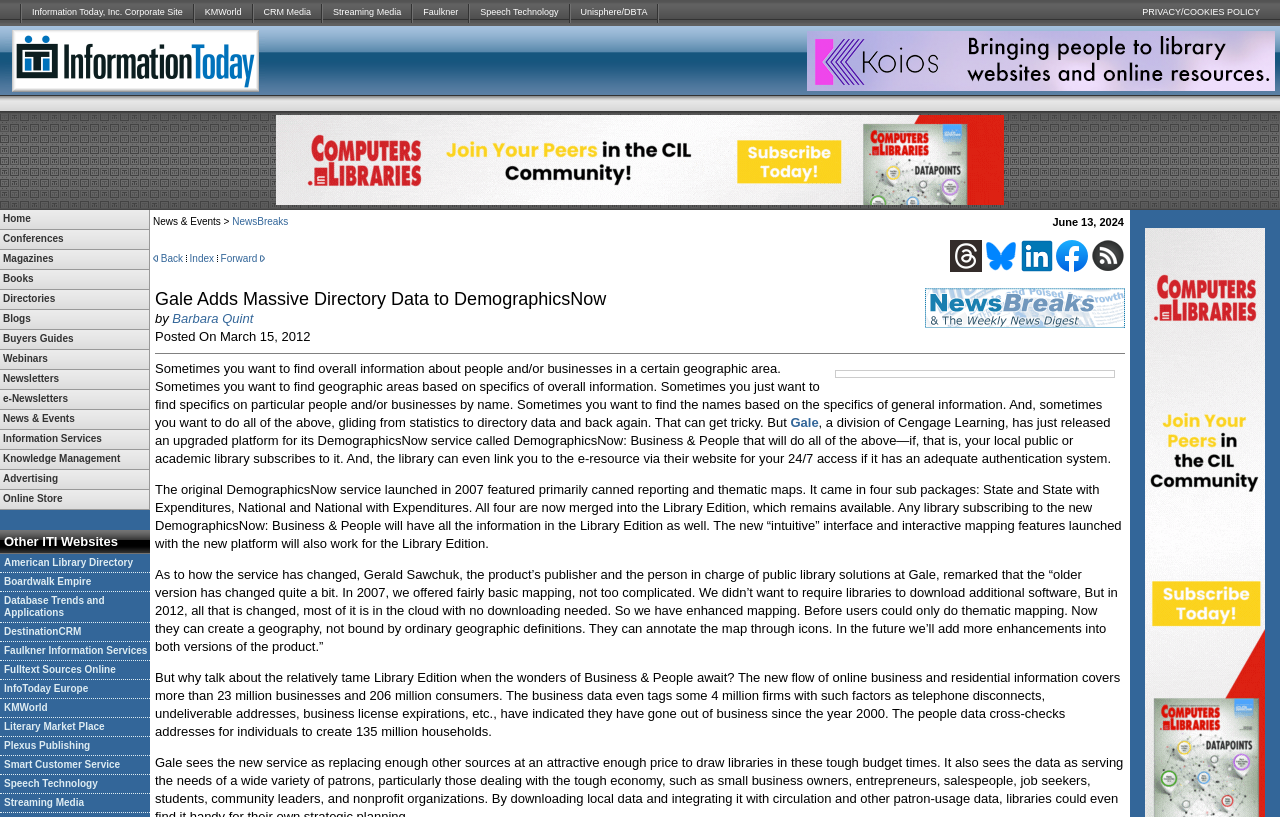Using the description "Information Today, Inc. Corporate Site", predict the bounding box of the relevant HTML element.

[0.017, 0.0, 0.151, 0.032]